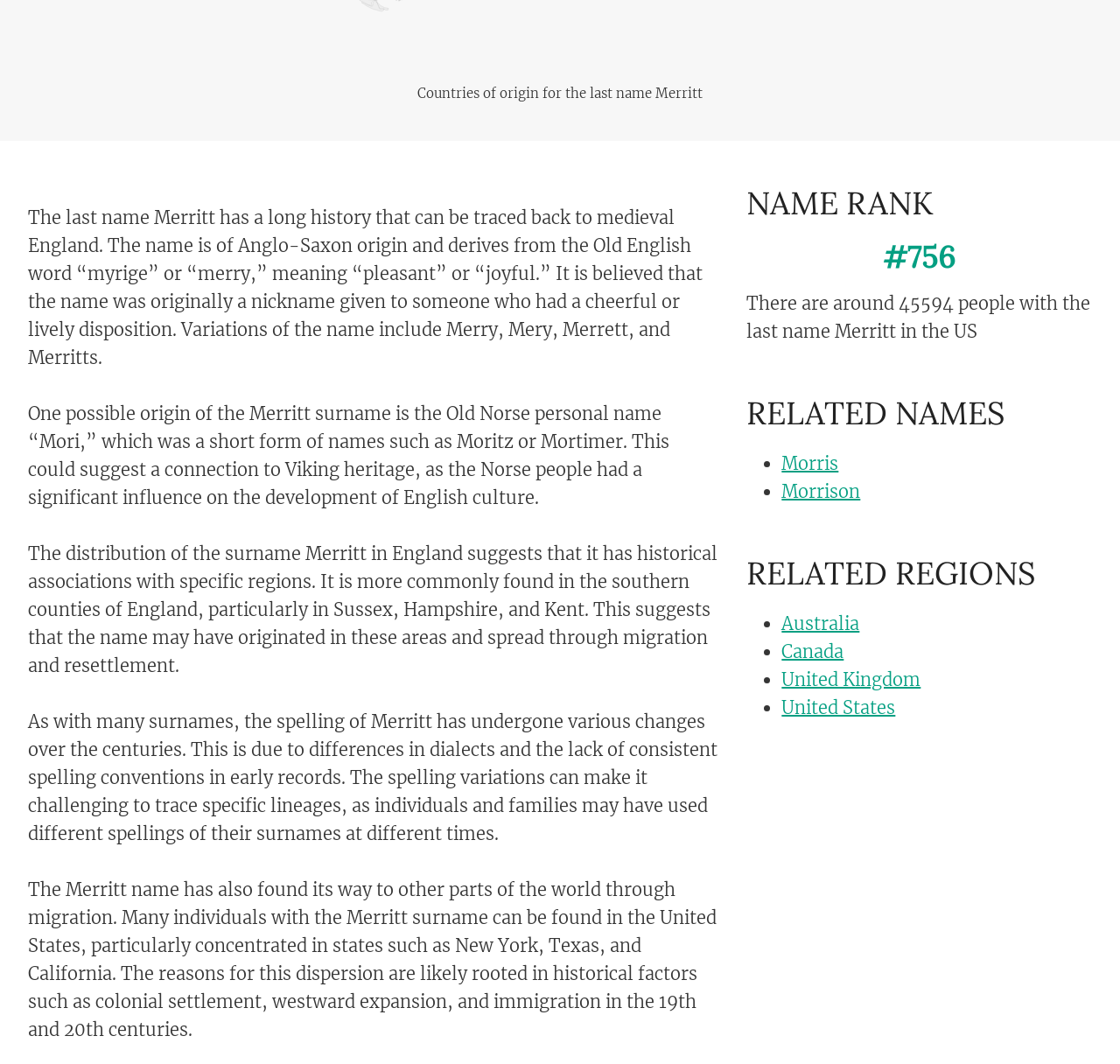Please determine the bounding box coordinates, formatted as (top-left x, top-left y, bottom-right x, bottom-right y), with all values as floating point numbers between 0 and 1. Identify the bounding box of the region described as: Canada

[0.698, 0.602, 0.753, 0.623]